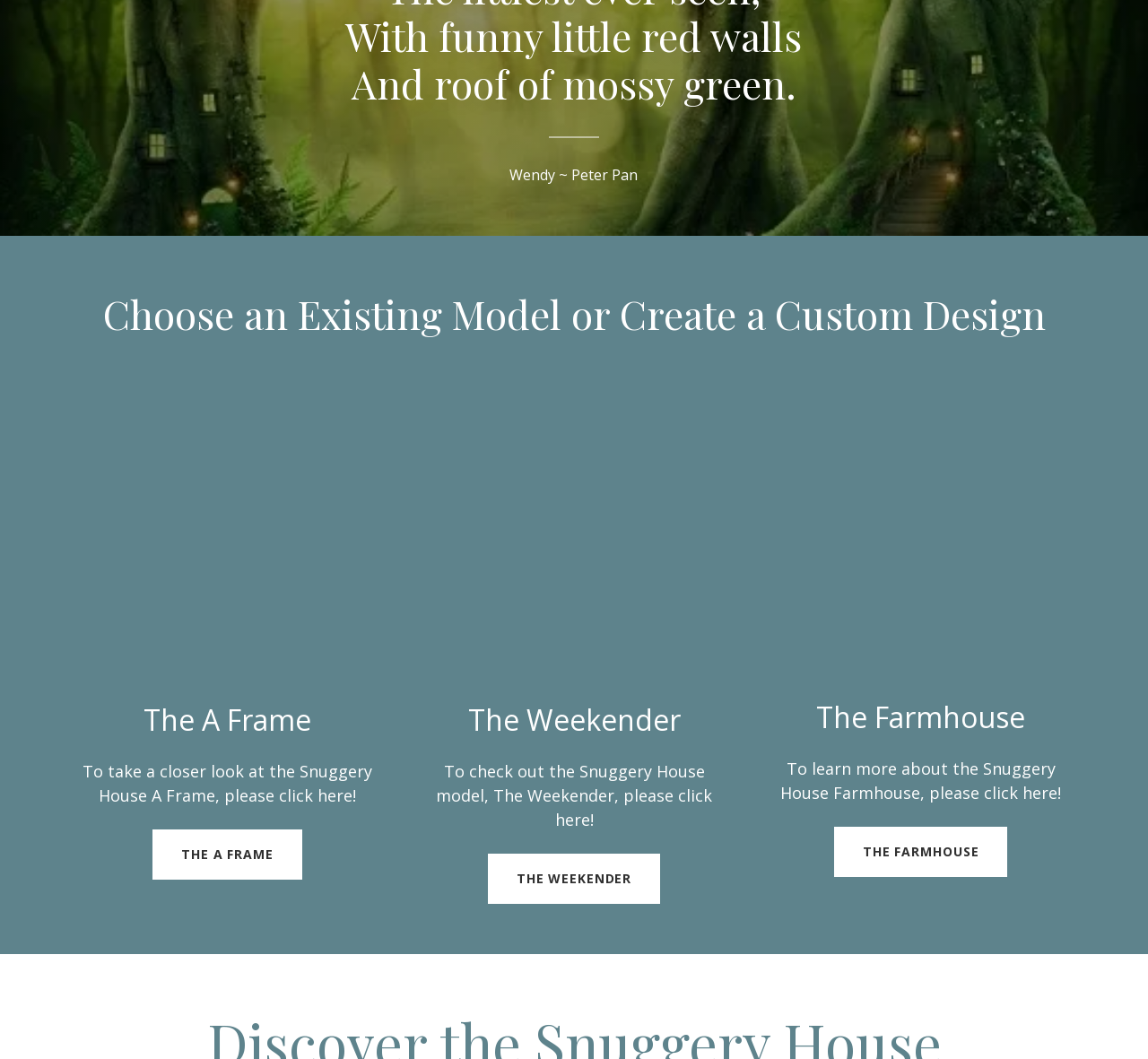What is the shape of the playhouse associated with the link 'A Frame Playhouse for Kids'?
Please provide a single word or phrase as your answer based on the image.

A Frame